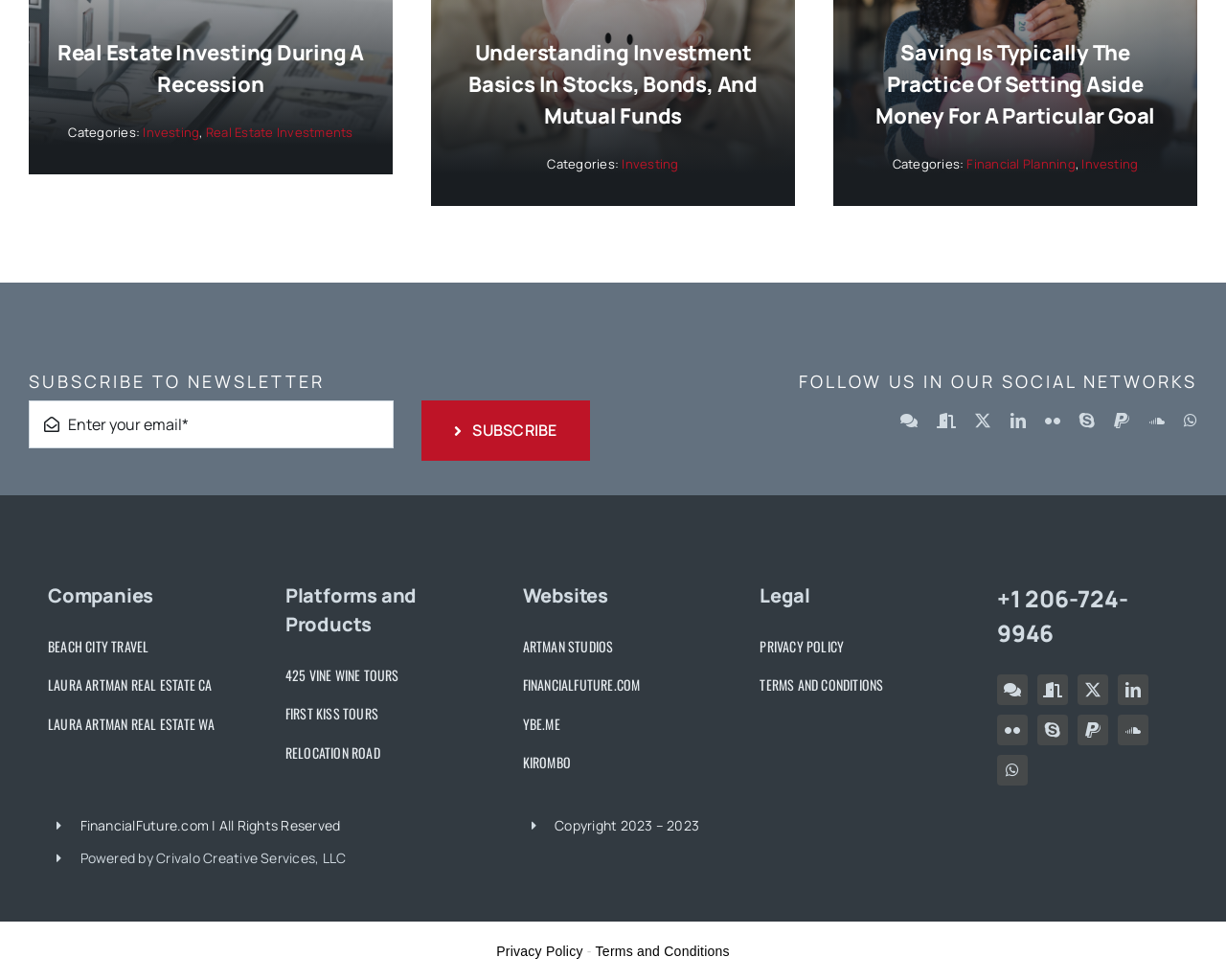Identify the bounding box coordinates of the section to be clicked to complete the task described by the following instruction: "Subscribe to newsletter". The coordinates should be four float numbers between 0 and 1, formatted as [left, top, right, bottom].

[0.023, 0.409, 0.321, 0.457]